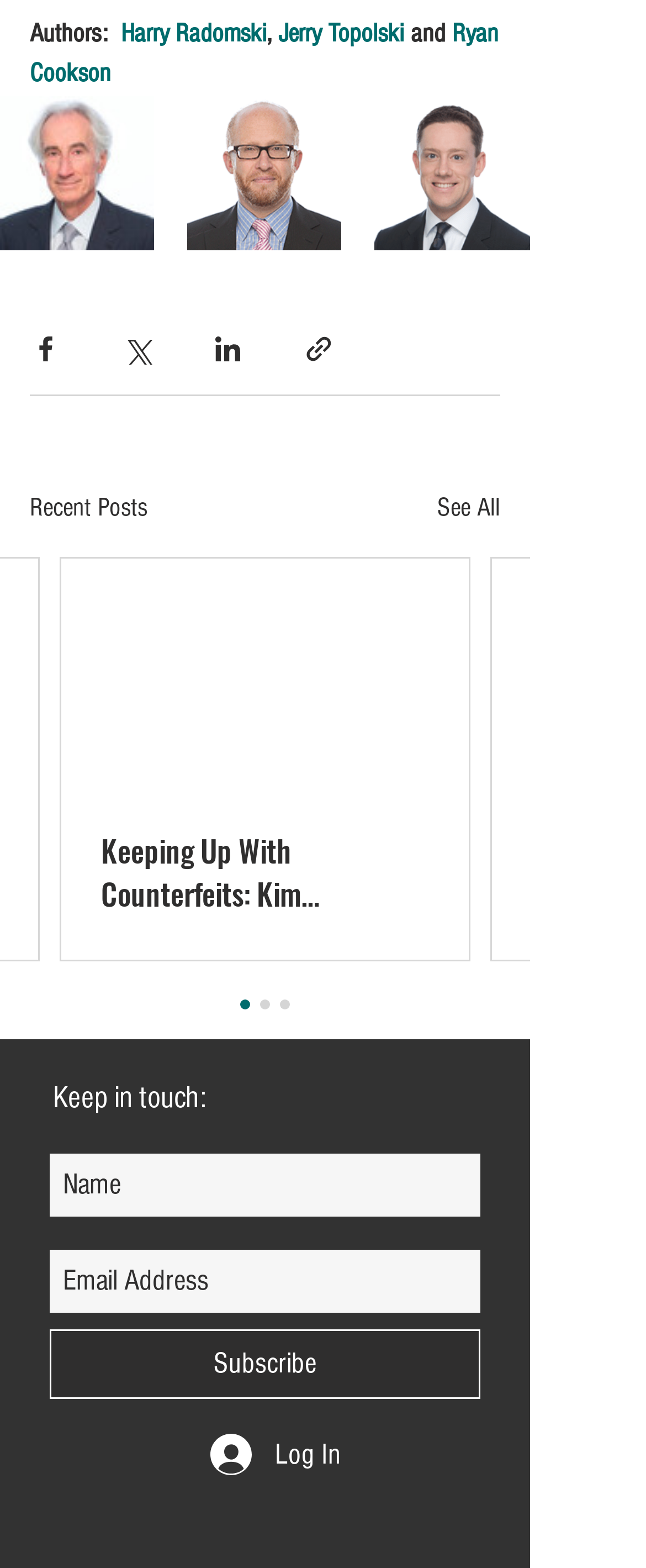Indicate the bounding box coordinates of the clickable region to achieve the following instruction: "Log in to the website."

[0.29, 0.908, 0.564, 0.947]